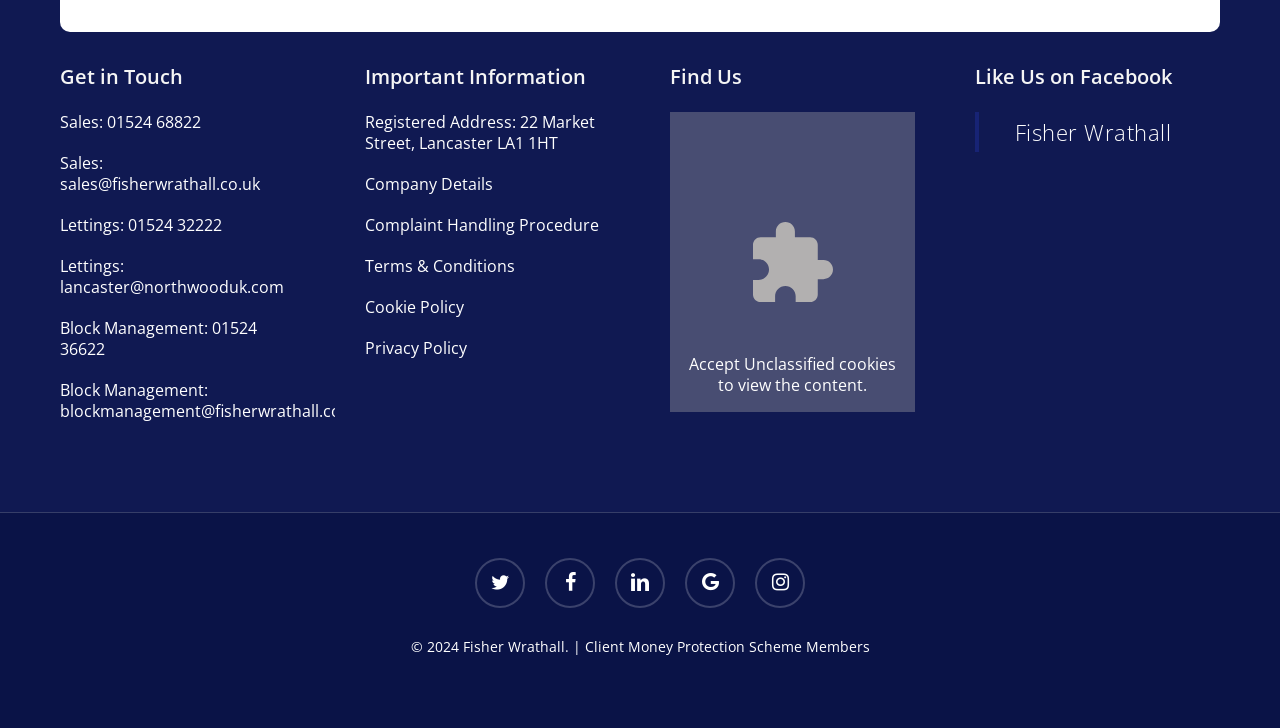What is the email address for Block Management?
Provide an in-depth and detailed answer to the question.

I found the email address for Block Management by looking at the 'Get in Touch' section, where it is listed as 'Block Management: 01524 36622 blockmanagement@fisherwrathall.co.uk'.